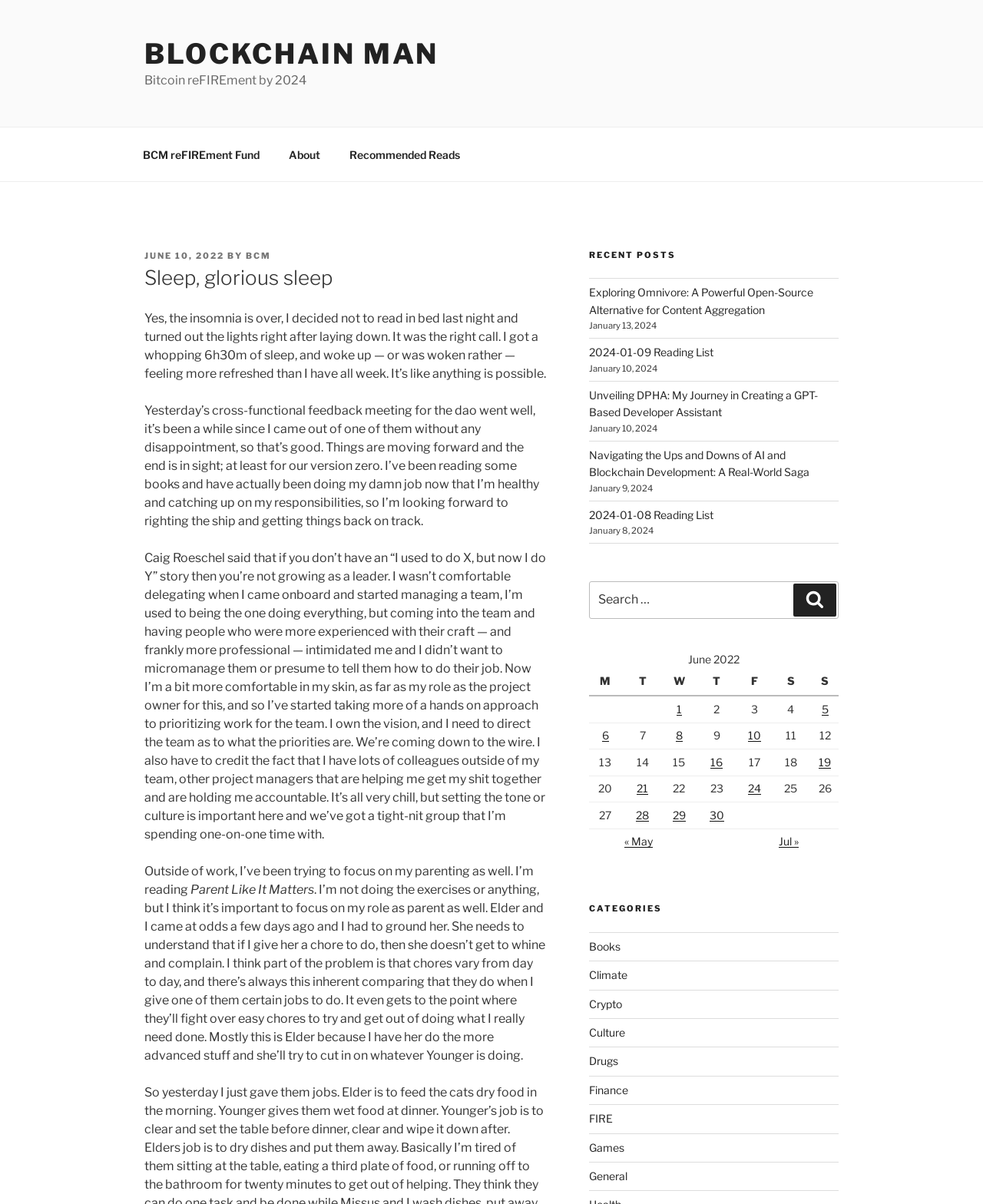What is the author's role in the dao project?
Provide a detailed and extensive answer to the question.

The author mentions that they own the vision and need to direct the team as to what the priorities are, indicating that they are the project owner.